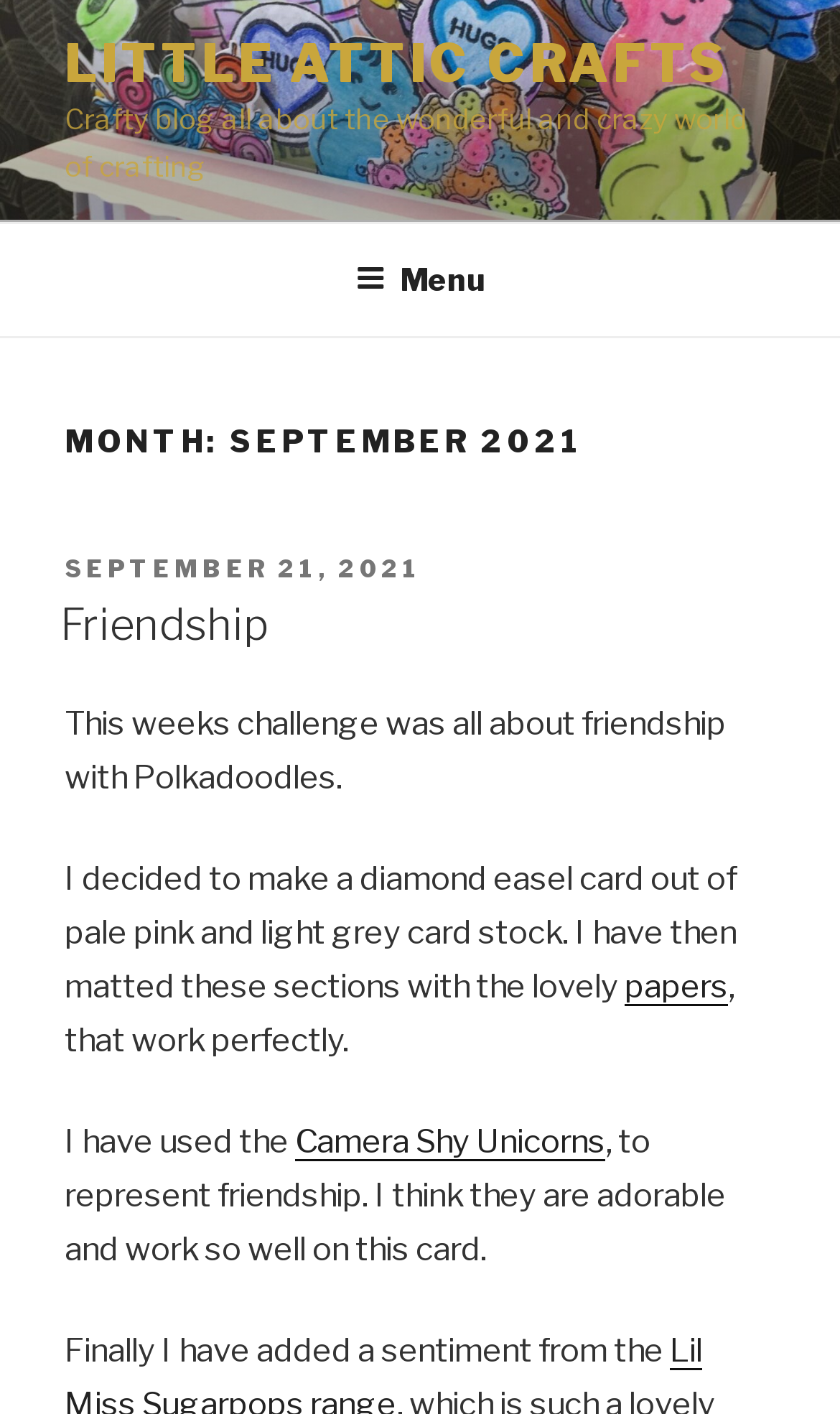What is the color of the card stock used in the blog post?
Utilize the information in the image to give a detailed answer to the question.

I determined the color of the card stock used in the blog post by reading the text 'I decided to make a diamond easel card out of pale pink and light grey card stock.' This suggests that the card stock used is pale pink and light grey in color.